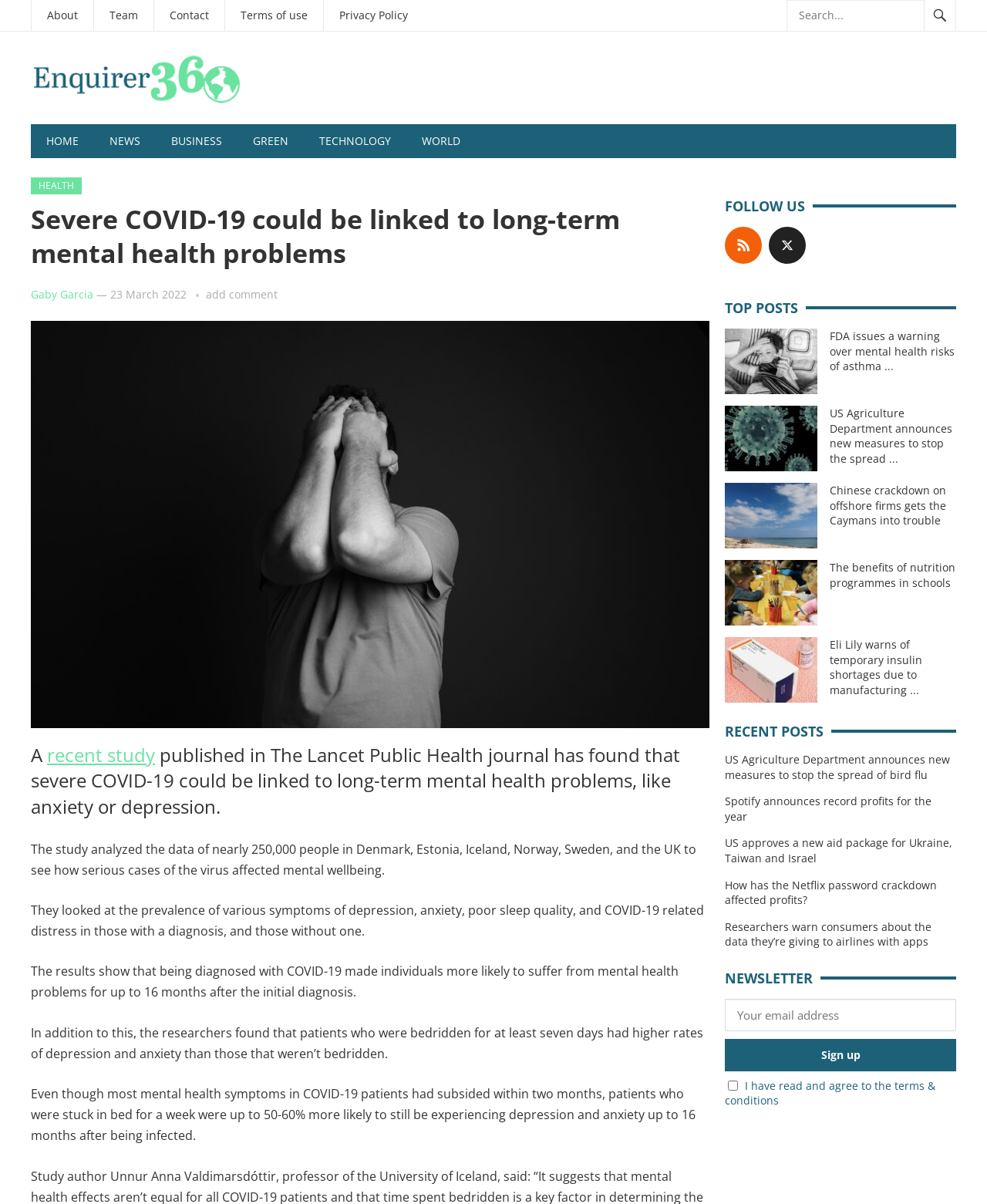What is the purpose of the textbox in the NEWSLETTER section?
Give a one-word or short phrase answer based on the image.

Enter email address